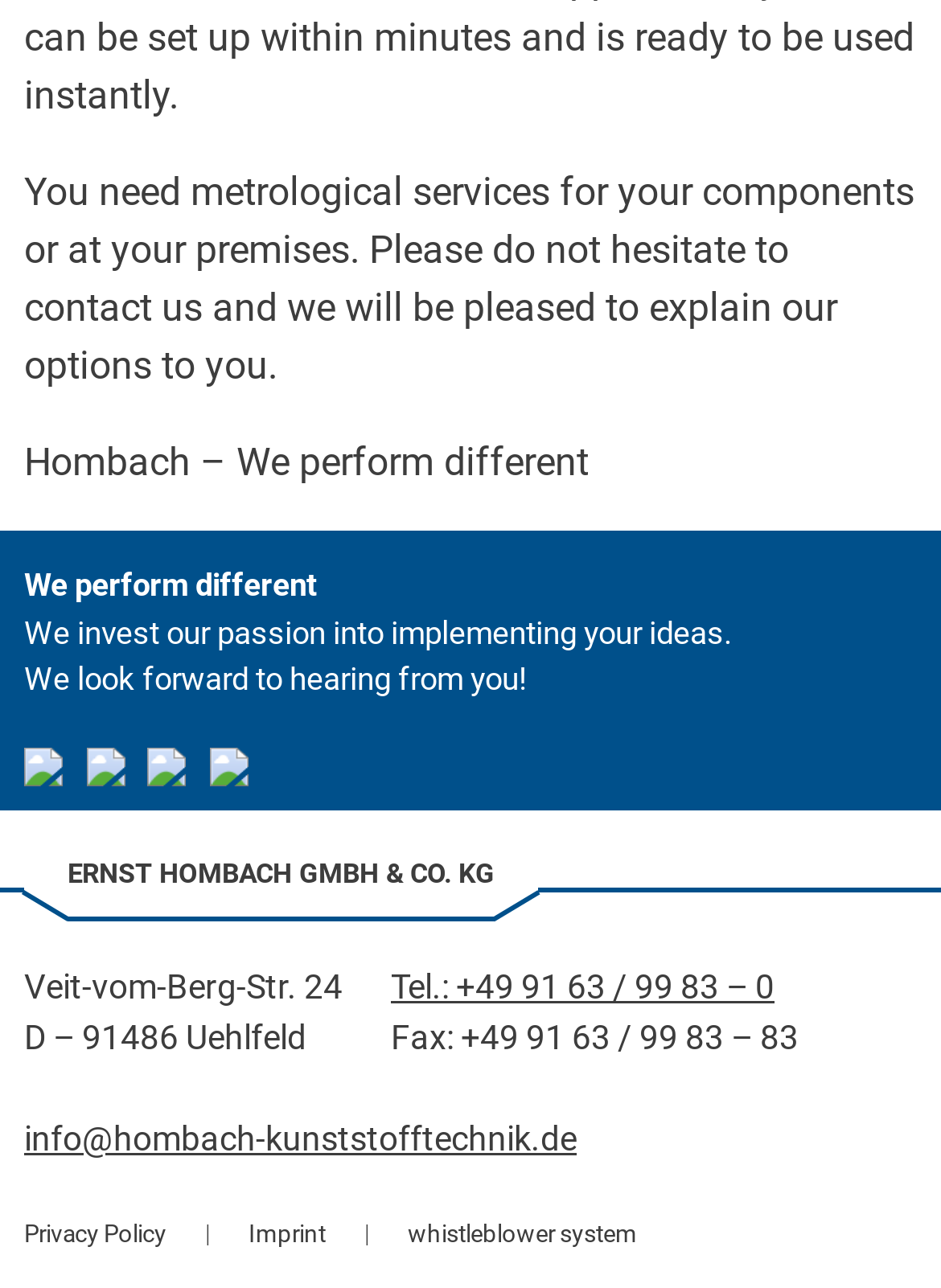What is the company name?
Use the image to give a comprehensive and detailed response to the question.

The company name can be found in the middle of the webpage, in a static text element with a larger font size, which reads 'ERNST HOMBACH GMBH & CO. KG'.